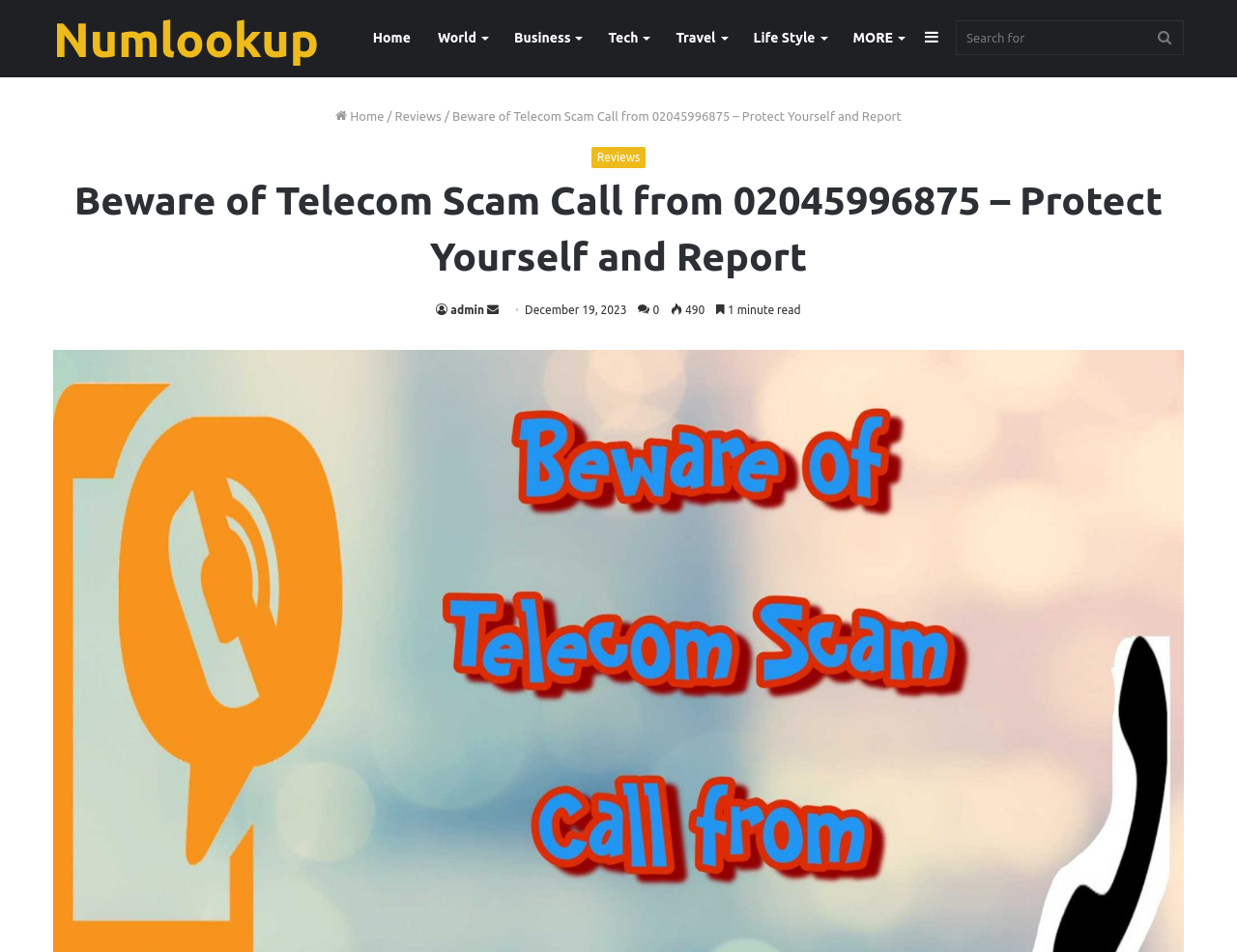Please look at the image and answer the question with a detailed explanation: What type of content is presented on this webpage?

The webpage has a heading 'Beware of Telecom Scam Call from 02045996875 – Protect Yourself and Report', and it also has a static text '490' which might indicate the number of reports. This suggests that the webpage is presenting information about a scam call and allowing users to report it.